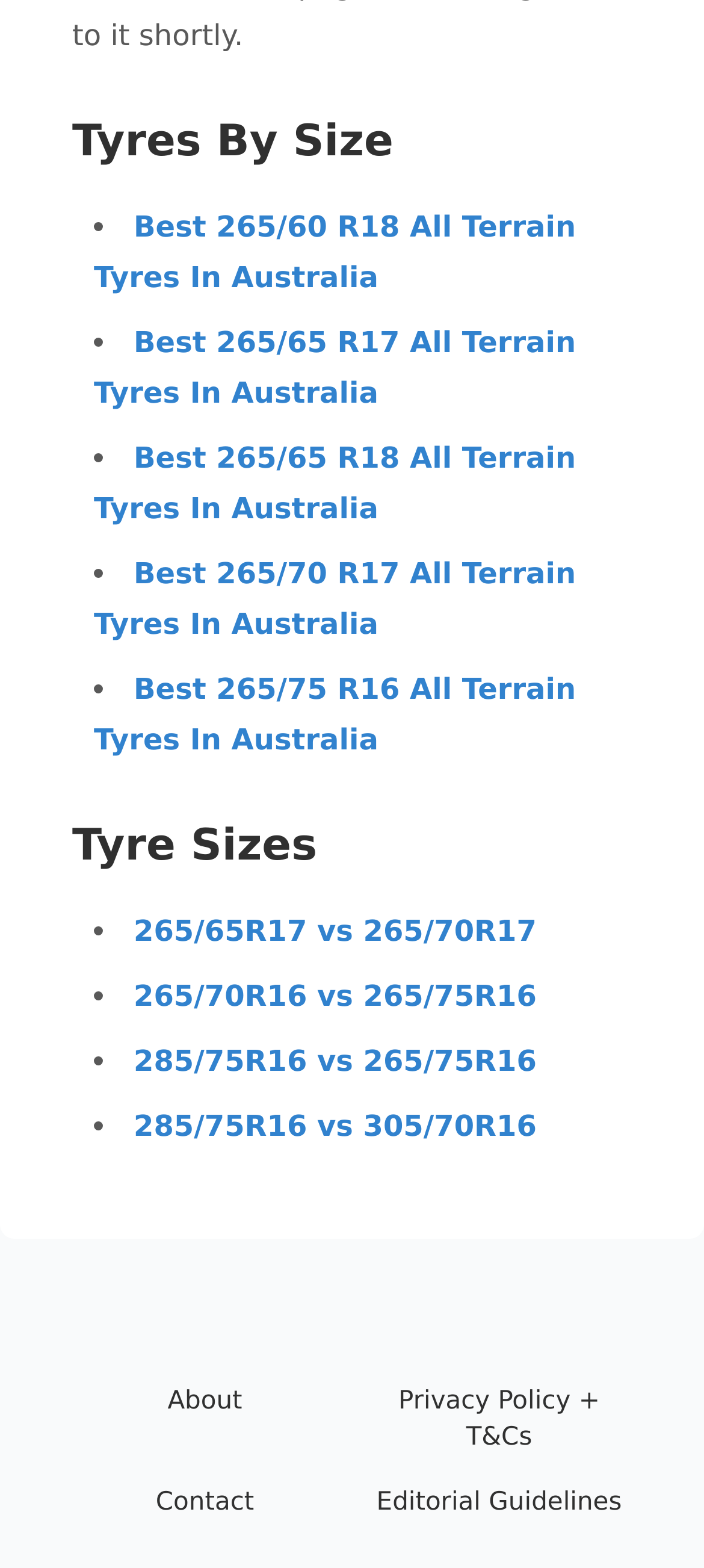Bounding box coordinates are to be given in the format (top-left x, top-left y, bottom-right x, bottom-right y). All values must be floating point numbers between 0 and 1. Provide the bounding box coordinate for the UI element described as: Contact

[0.103, 0.947, 0.479, 0.97]